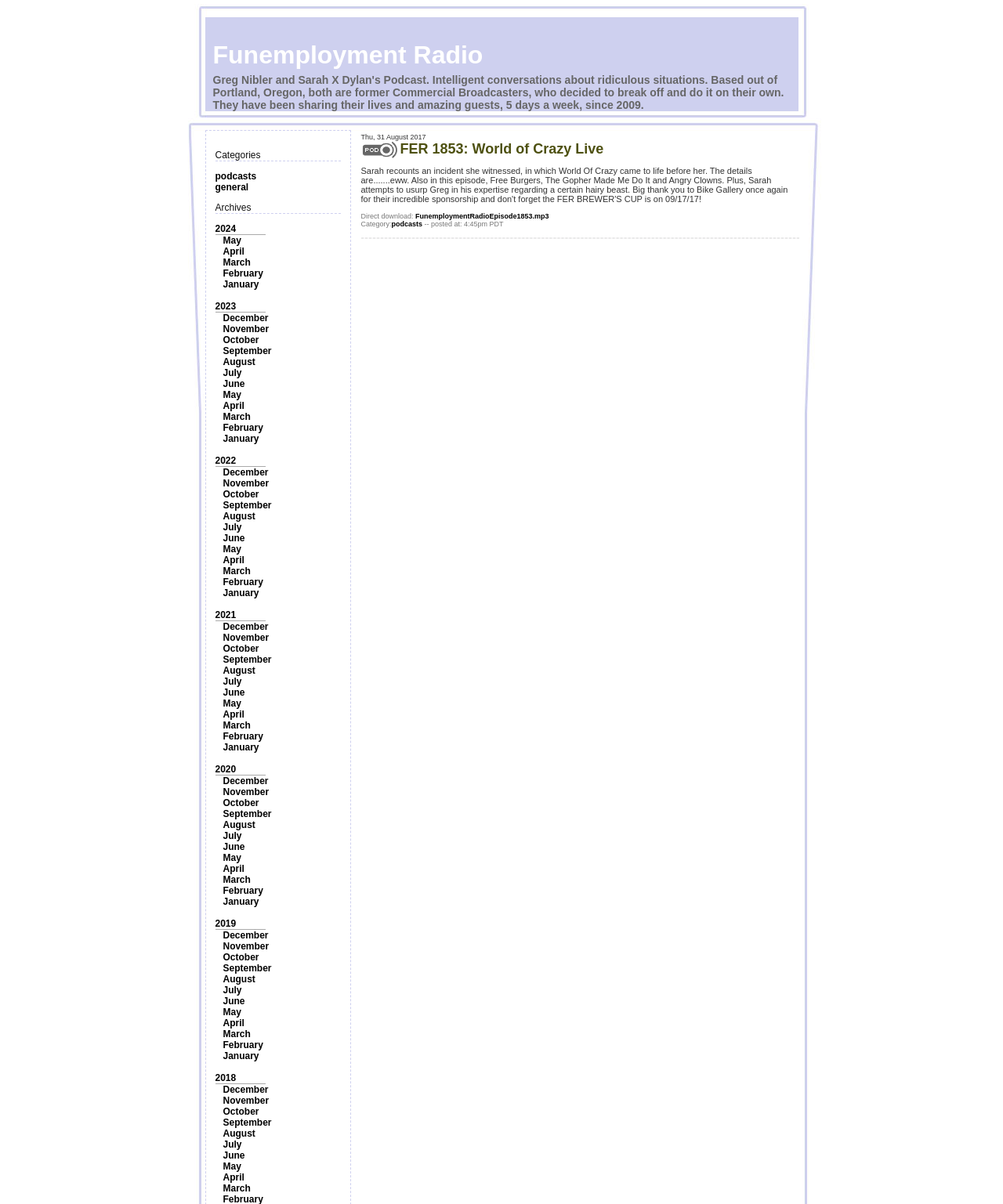Generate a thorough caption that explains the contents of the webpage.

This webpage is about Funemployment Radio, specifically episode FER 1853: World of Crazy Live. At the top, there is an image taking up about 64% of the width and 6% of the height of the page. Below the image, there are two sections: "Categories" and "Archives". 

The "Categories" section contains two links: "podcasts" and "general", which are aligned horizontally and take up about 4% of the width and 1% of the height of the page each.

The "Archives" section is a list of links organized by year, with each year having multiple months listed below it. The years range from 2018 to 2024, and each year takes up about 2% of the width and 10% of the height of the page. The months are listed in chronological order, with the most recent months at the top. Each month is a separate link, and they take up about 2% of the width and 1% of the height of the page each.